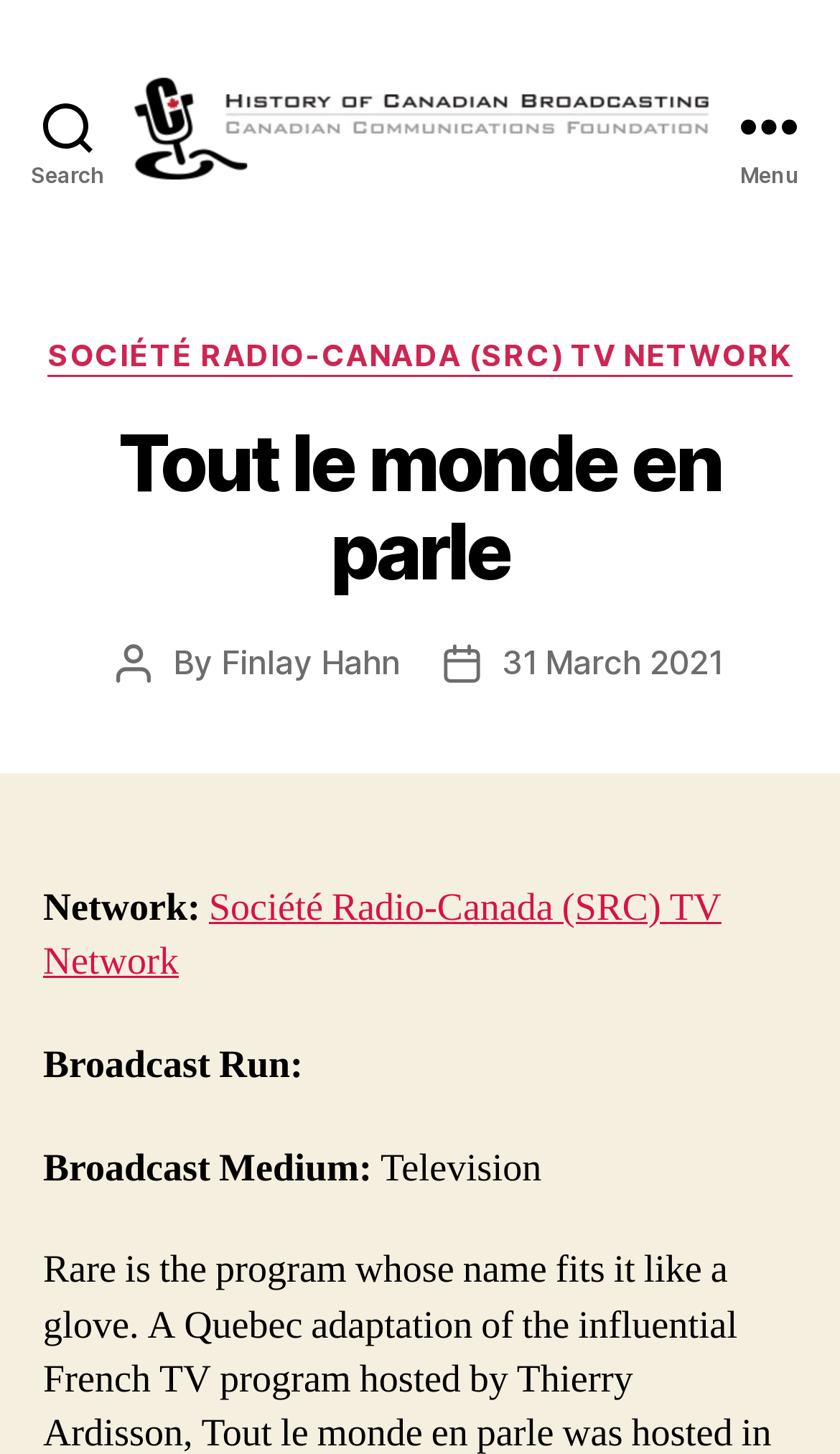Find the bounding box coordinates for the UI element whose description is: "31 March 2021". The coordinates should be four float numbers between 0 and 1, in the format [left, top, right, bottom].

[0.597, 0.441, 0.86, 0.469]